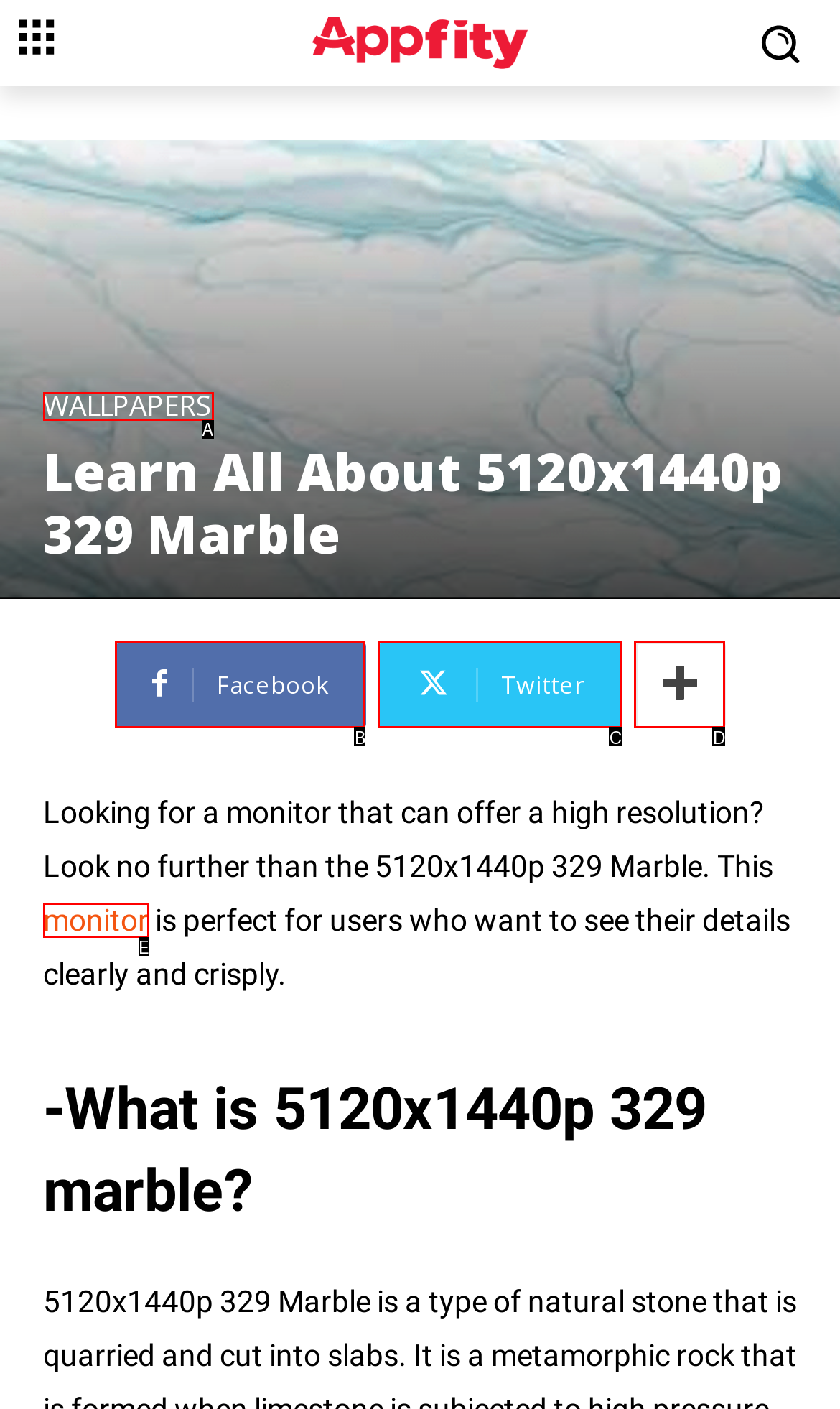From the provided choices, determine which option matches the description: Twitter. Respond with the letter of the correct choice directly.

C